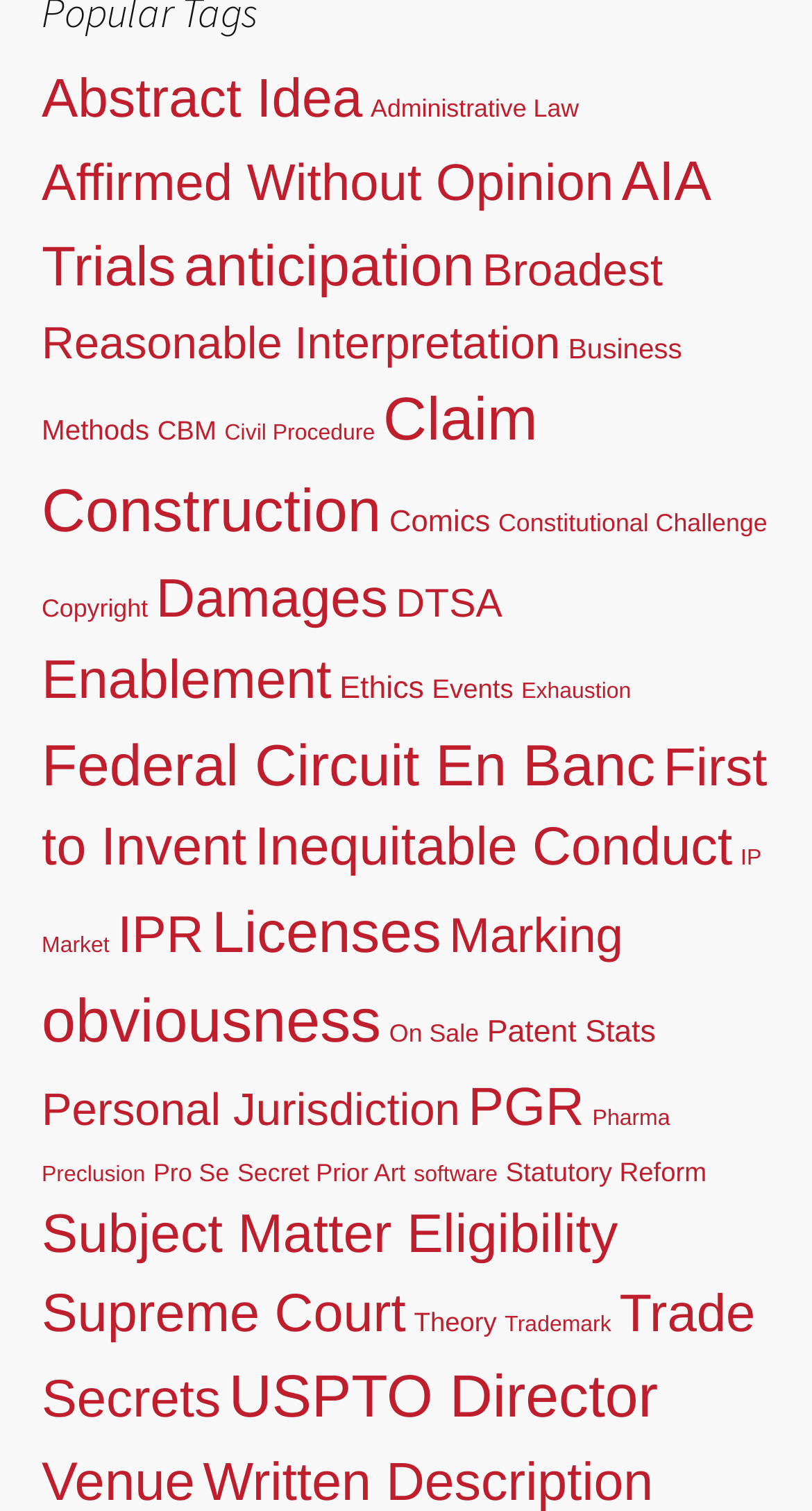Identify the bounding box coordinates of the area that should be clicked in order to complete the given instruction: "Click on Calendar". The bounding box coordinates should be four float numbers between 0 and 1, i.e., [left, top, right, bottom].

None